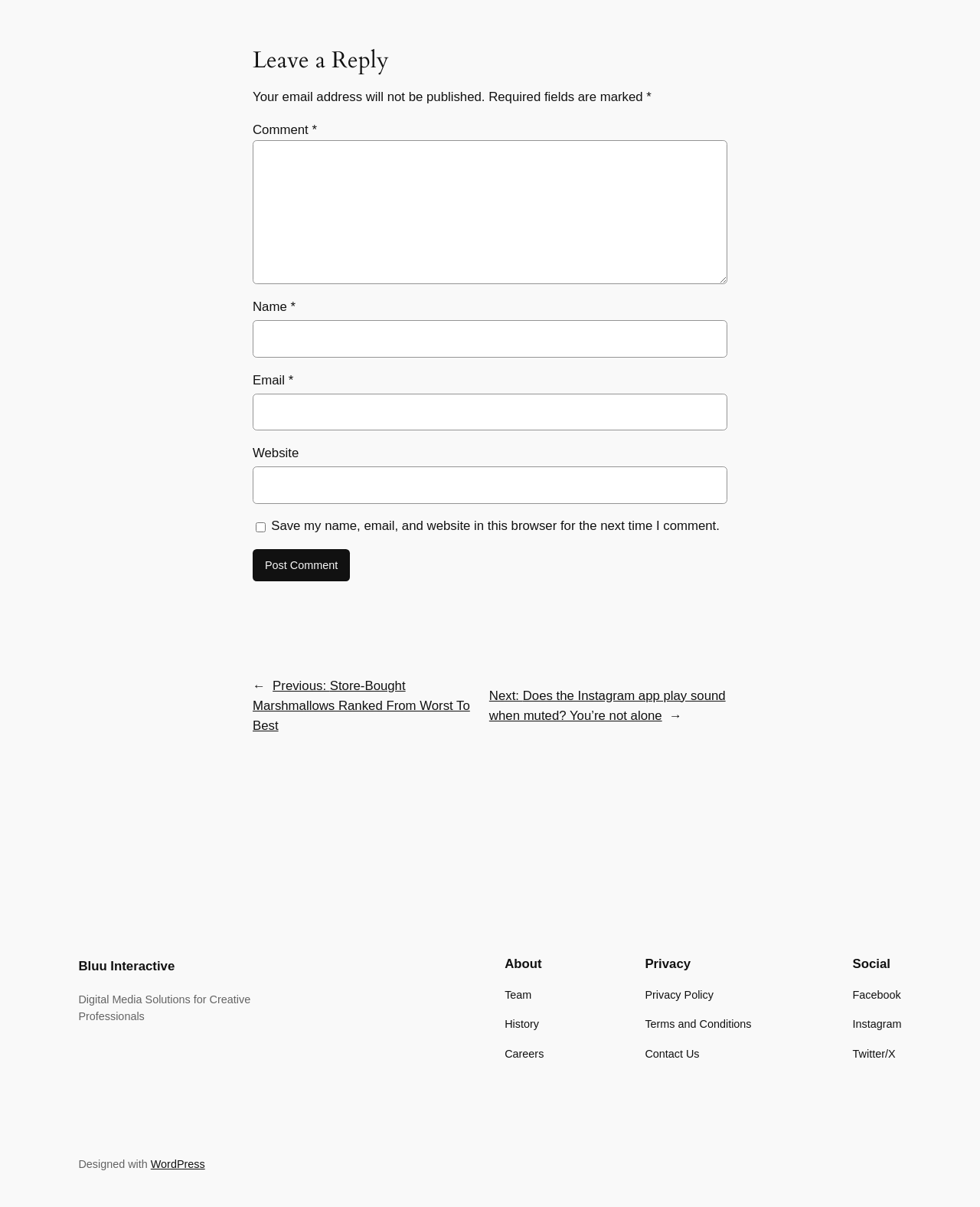Pinpoint the bounding box coordinates of the clickable element to carry out the following instruction: "Post your comment."

[0.258, 0.455, 0.357, 0.481]